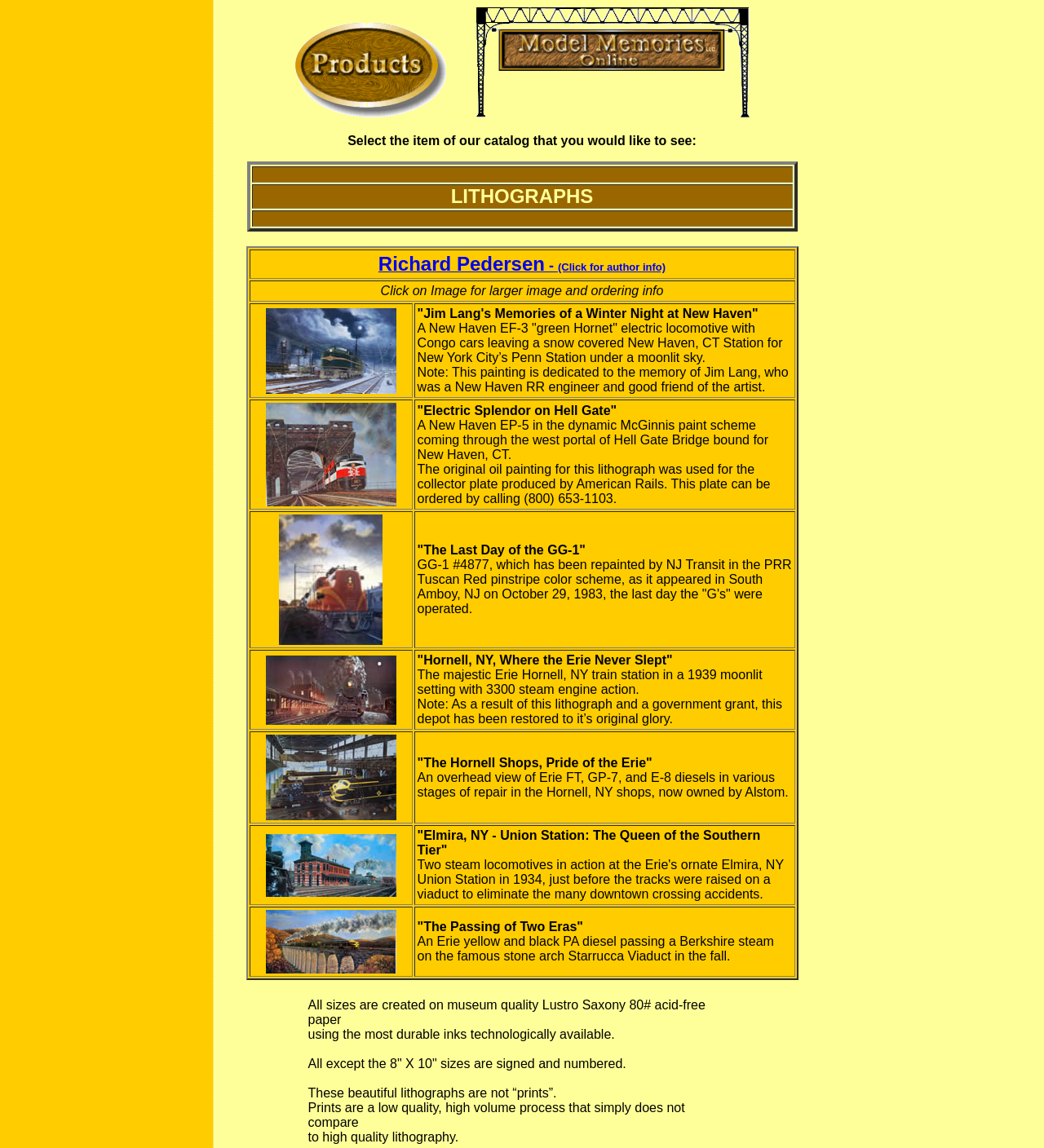How many products are listed on this webpage?
From the image, provide a succinct answer in one word or a short phrase.

9